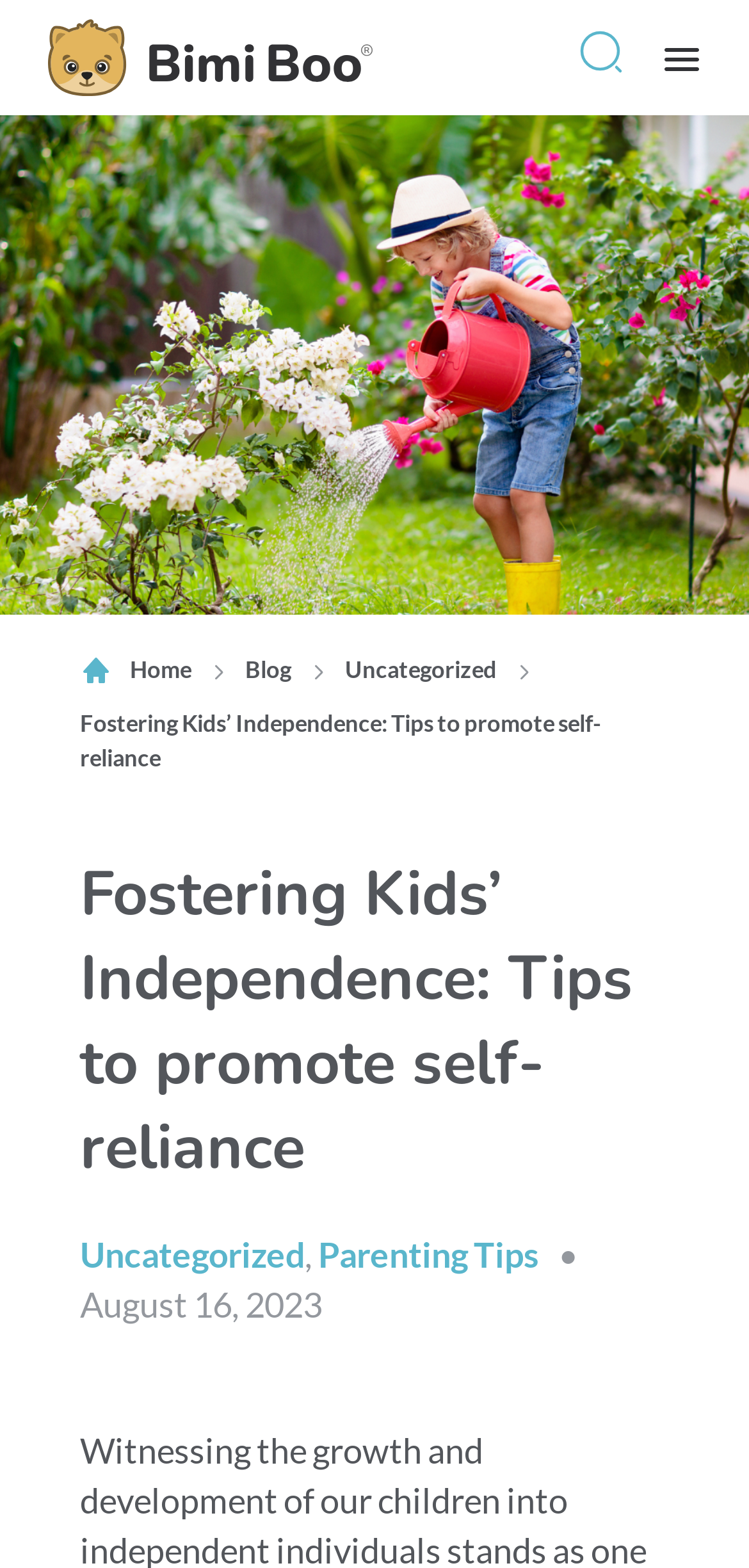Please answer the following question using a single word or phrase: 
How many main navigation links are there?

3